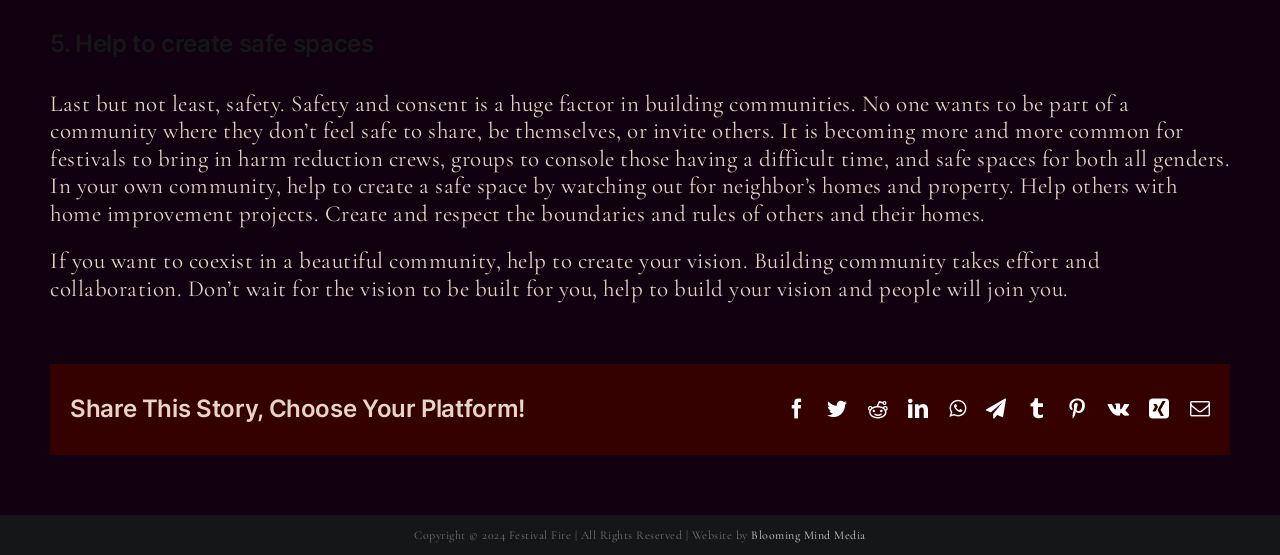Pinpoint the bounding box coordinates of the area that must be clicked to complete this instruction: "Share on Facebook".

[0.614, 0.719, 0.63, 0.755]